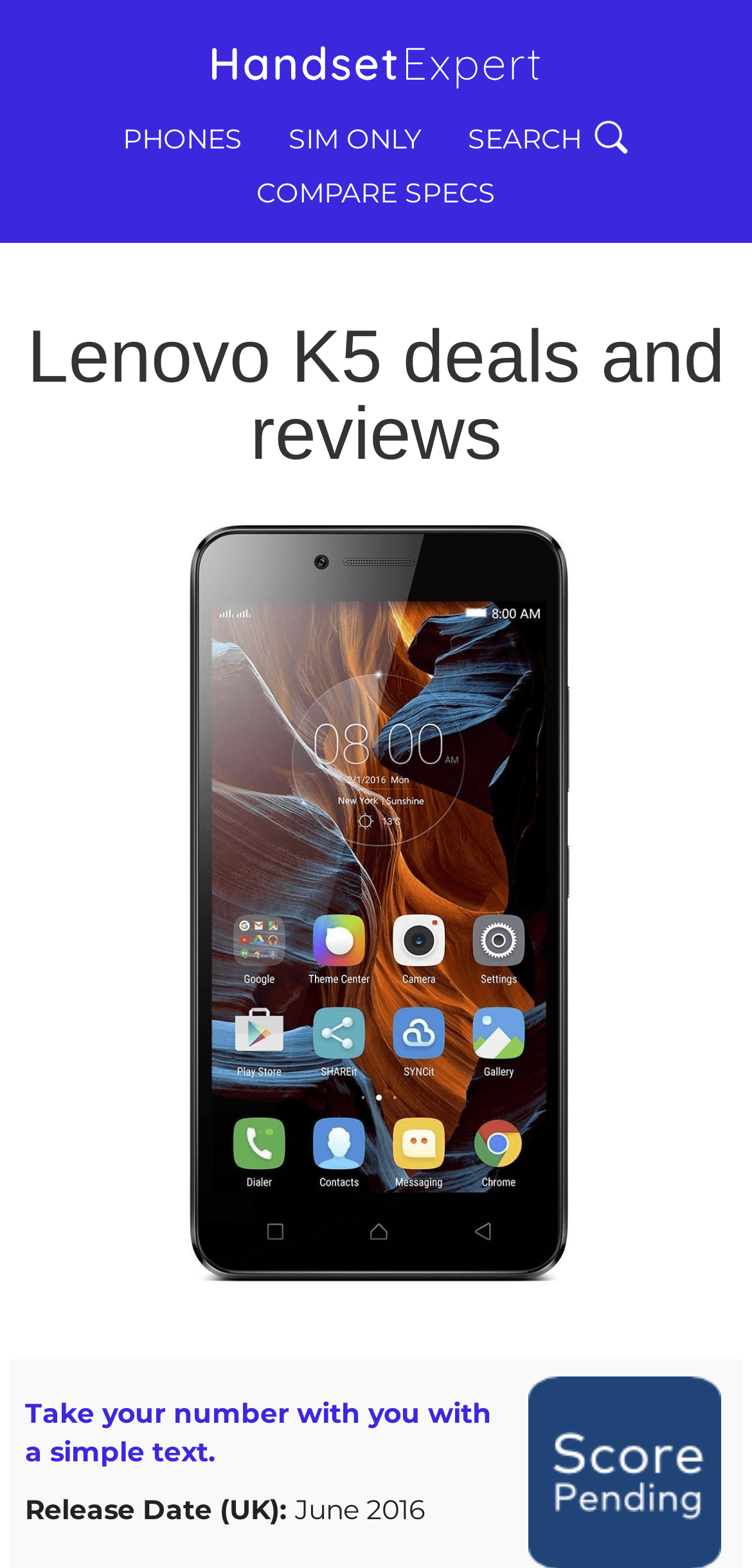Locate the bounding box of the UI element described in the following text: "parent_node: PHONES title="Home"".

[0.282, 0.0, 0.718, 0.066]